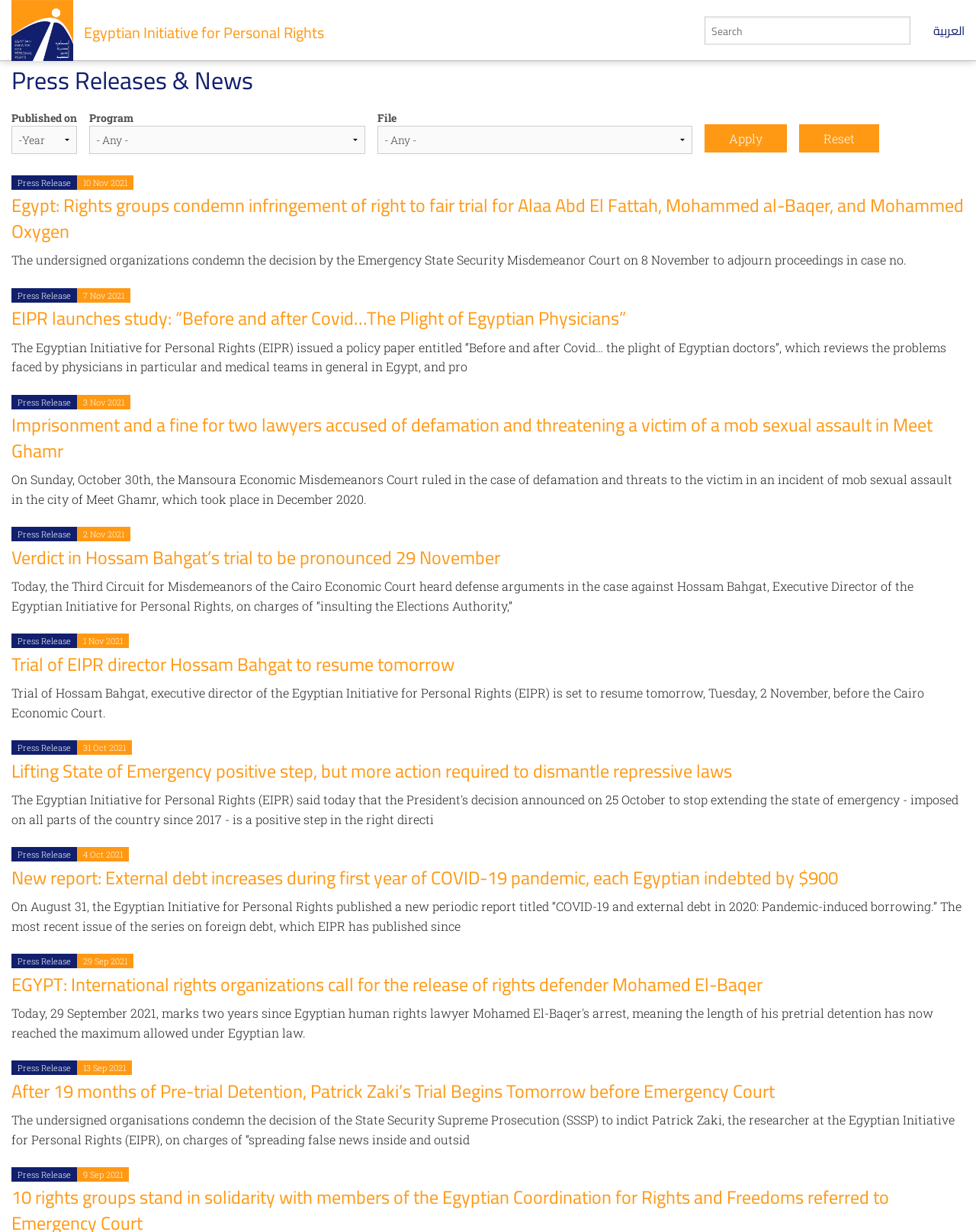Please examine the image and answer the question with a detailed explanation:
What is the language of the 'العربية' link?

The 'العربية' link is located at the top right of the webpage, and the text is in Arabic script, indicating that it links to an Arabic language version of the website.